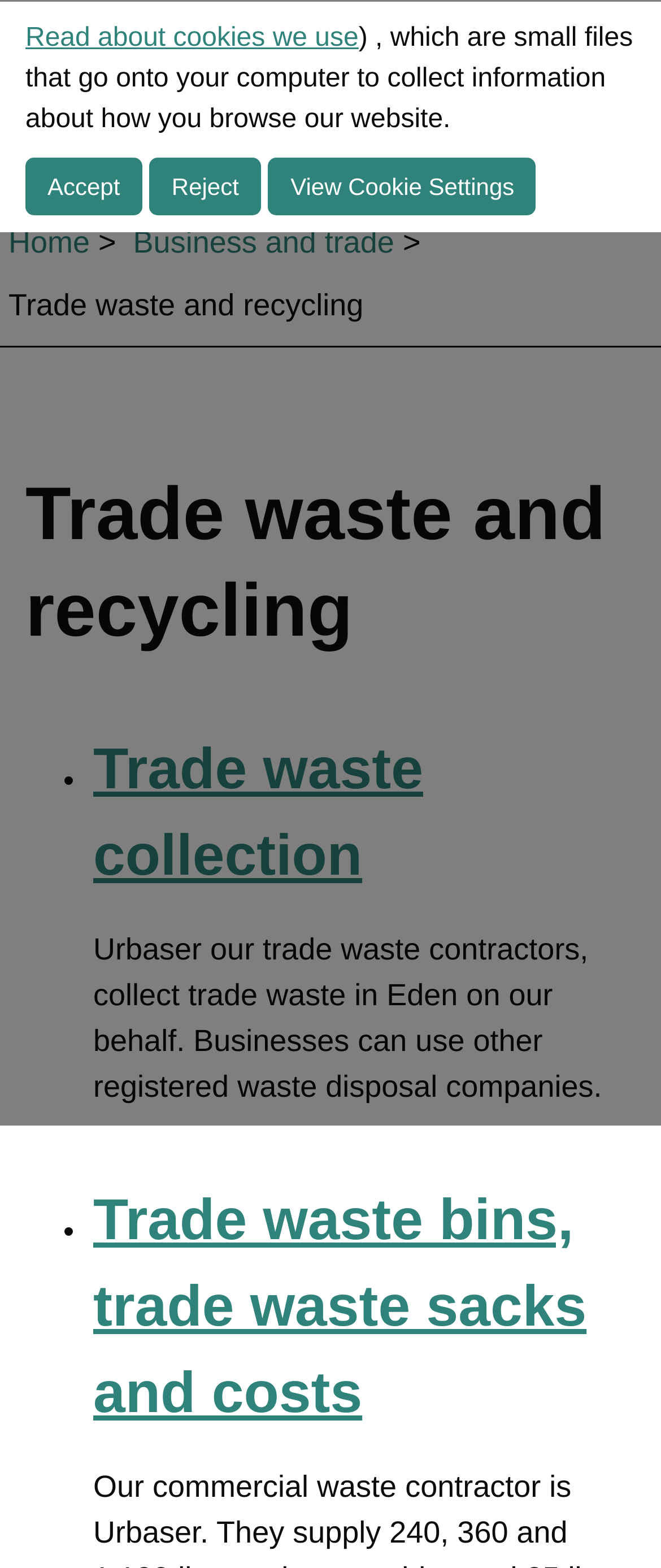Please specify the bounding box coordinates of the clickable region necessary for completing the following instruction: "Read about Westmorland and Furness Council". The coordinates must consist of four float numbers between 0 and 1, i.e., [left, top, right, bottom].

[0.041, 0.012, 0.656, 0.088]